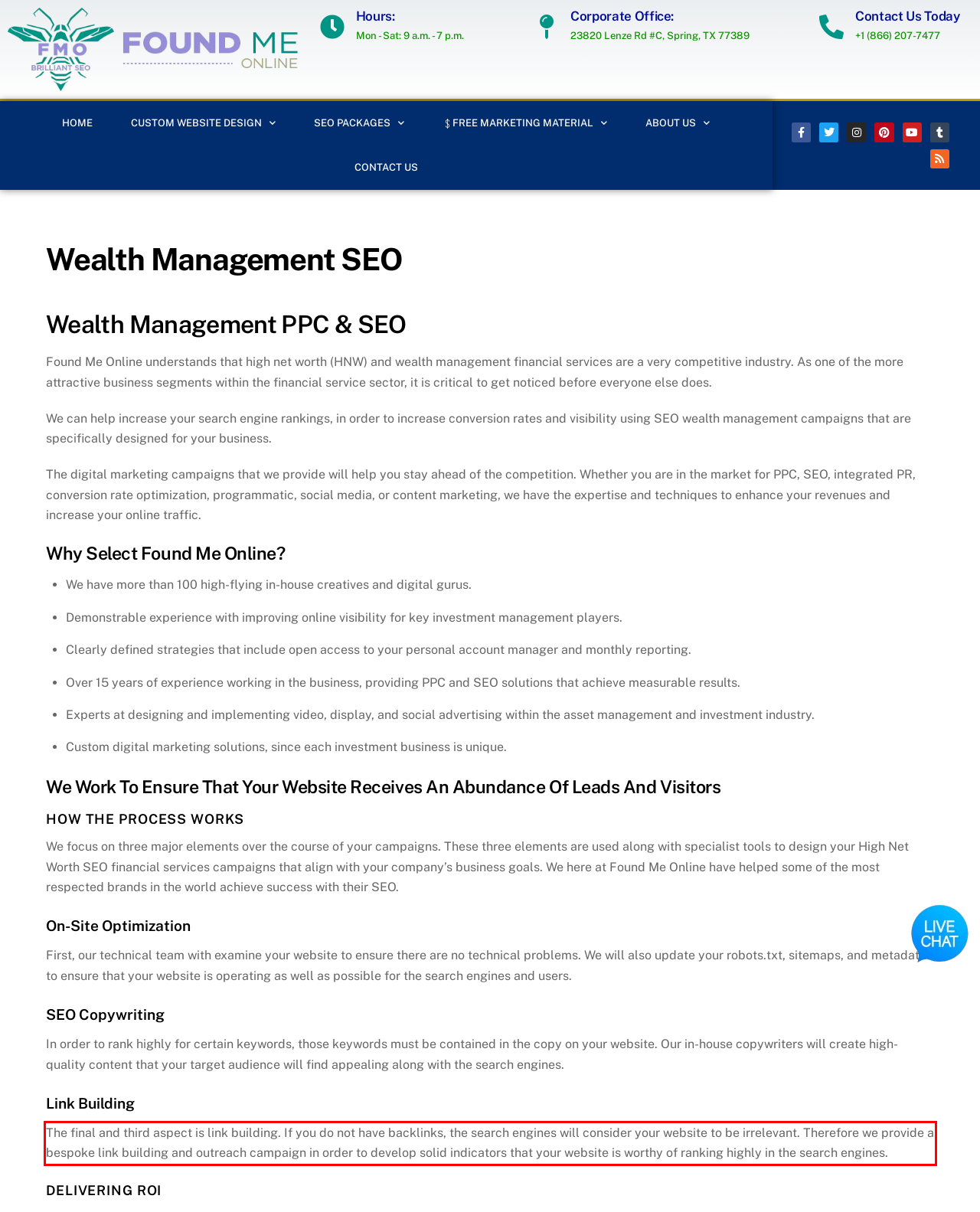Examine the screenshot of the webpage, locate the red bounding box, and generate the text contained within it.

The final and third aspect is link building. If you do not have backlinks, the search engines will consider your website to be irrelevant. Therefore we provide a bespoke link building and outreach campaign in order to develop solid indicators that your website is worthy of ranking highly in the search engines.